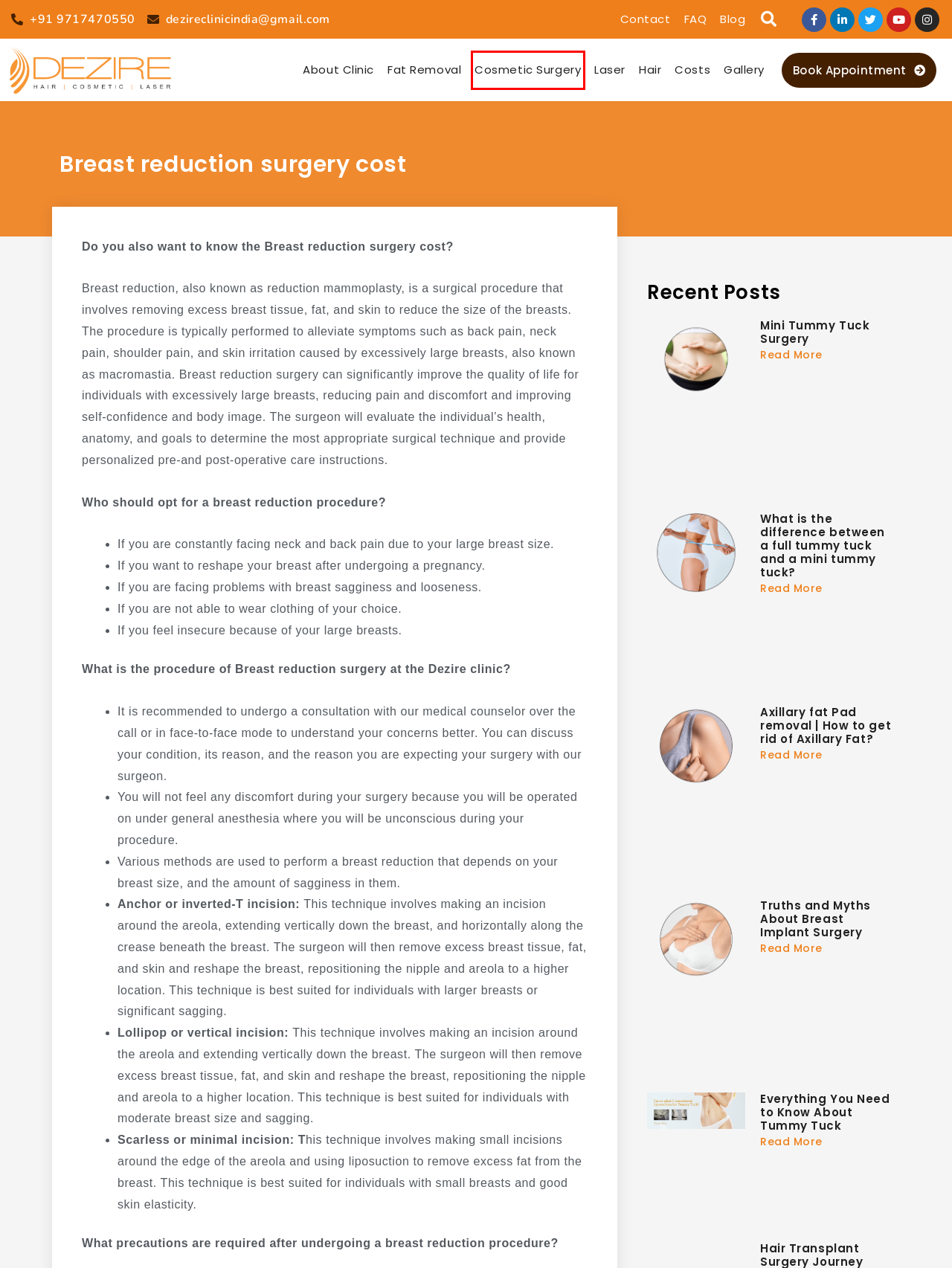Examine the screenshot of a webpage with a red bounding box around a UI element. Select the most accurate webpage description that corresponds to the new page after clicking the highlighted element. Here are the choices:
A. Blog - Dezire Clinic
B. Axillary fat Pad removal | How to get rid of Axillary Fat?
C. Best Cosmetic Surgery in Gurgaon | Delhi | Pune | Bangaluru | Ahamdabad
D. Tummy Tuck Surgery Cost in Delhi | Abdominoplasty
E. Truths and Myths About Breast Implant Surgery
F. Laser Treatment in Gurgaon | Delhi | Pune | Bangaloru | Dezire Clinic
G. Tummy Tuck Surgery | Mini Tummy Tuck
H. Mini Tummy Tuck Surgery | Tummy Tuck Treatment in Delhi

C